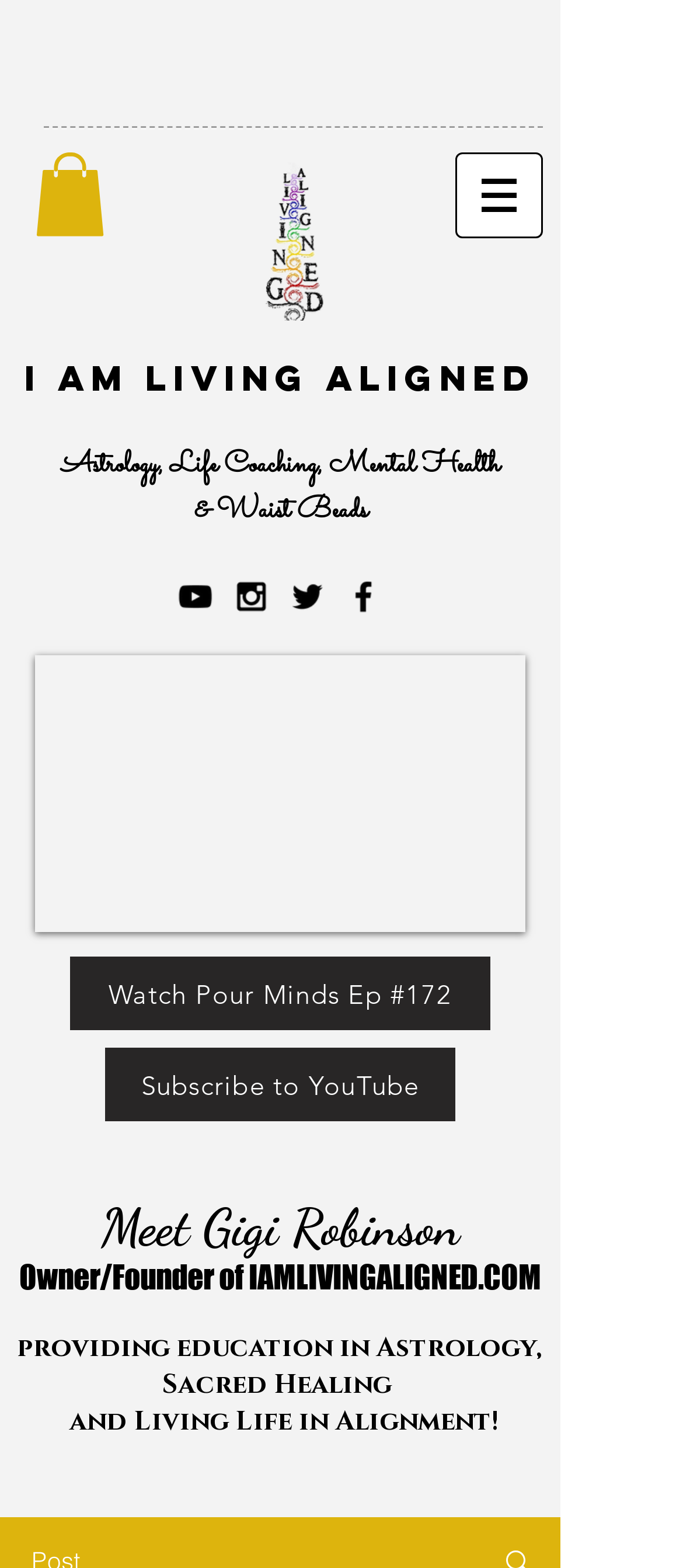Can you find and provide the main heading text of this webpage?

Friday, September 3, 2021